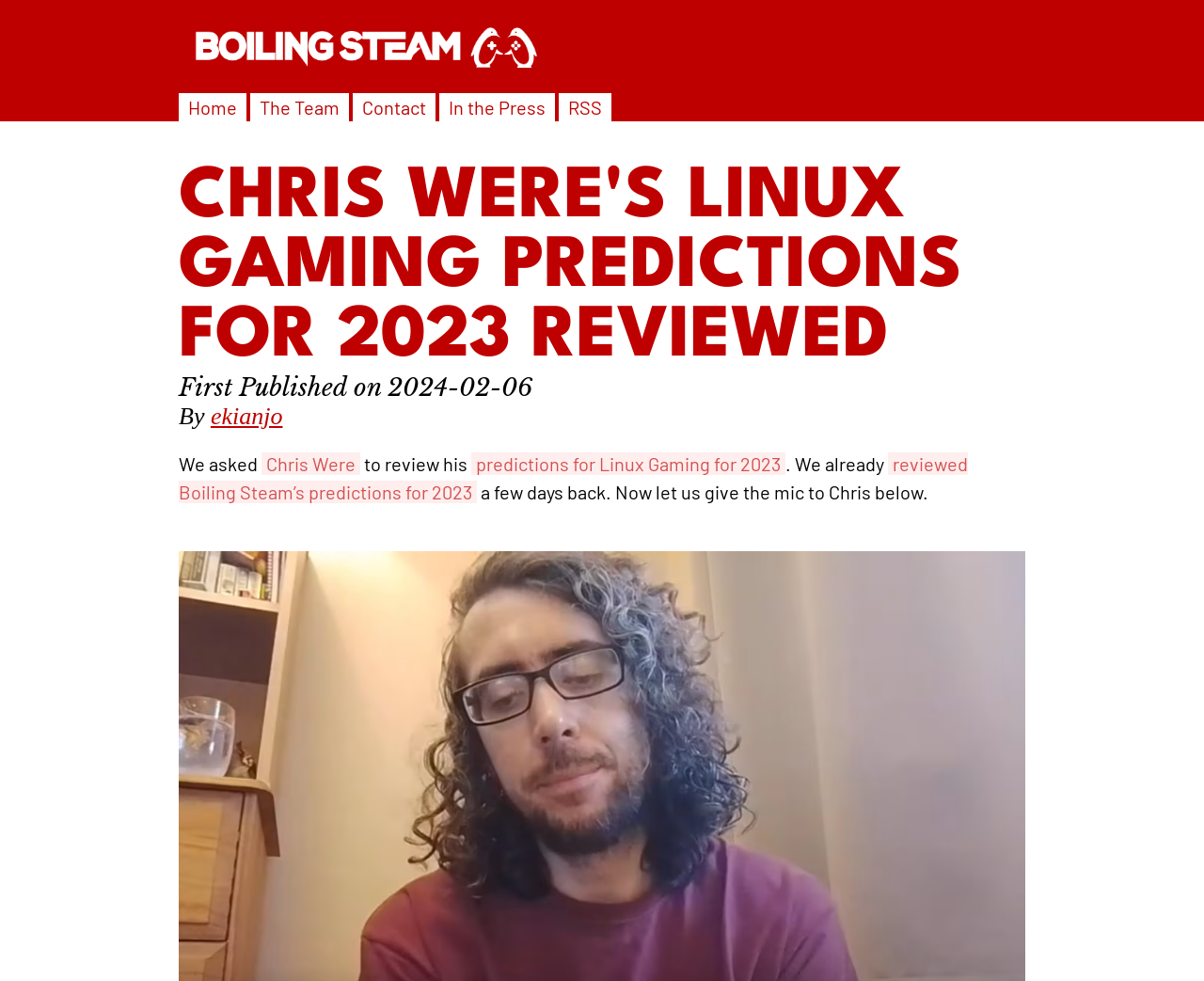What is the topic of the article being reviewed?
Please answer the question with a single word or phrase, referencing the image.

Linux Gaming predictions for 2023